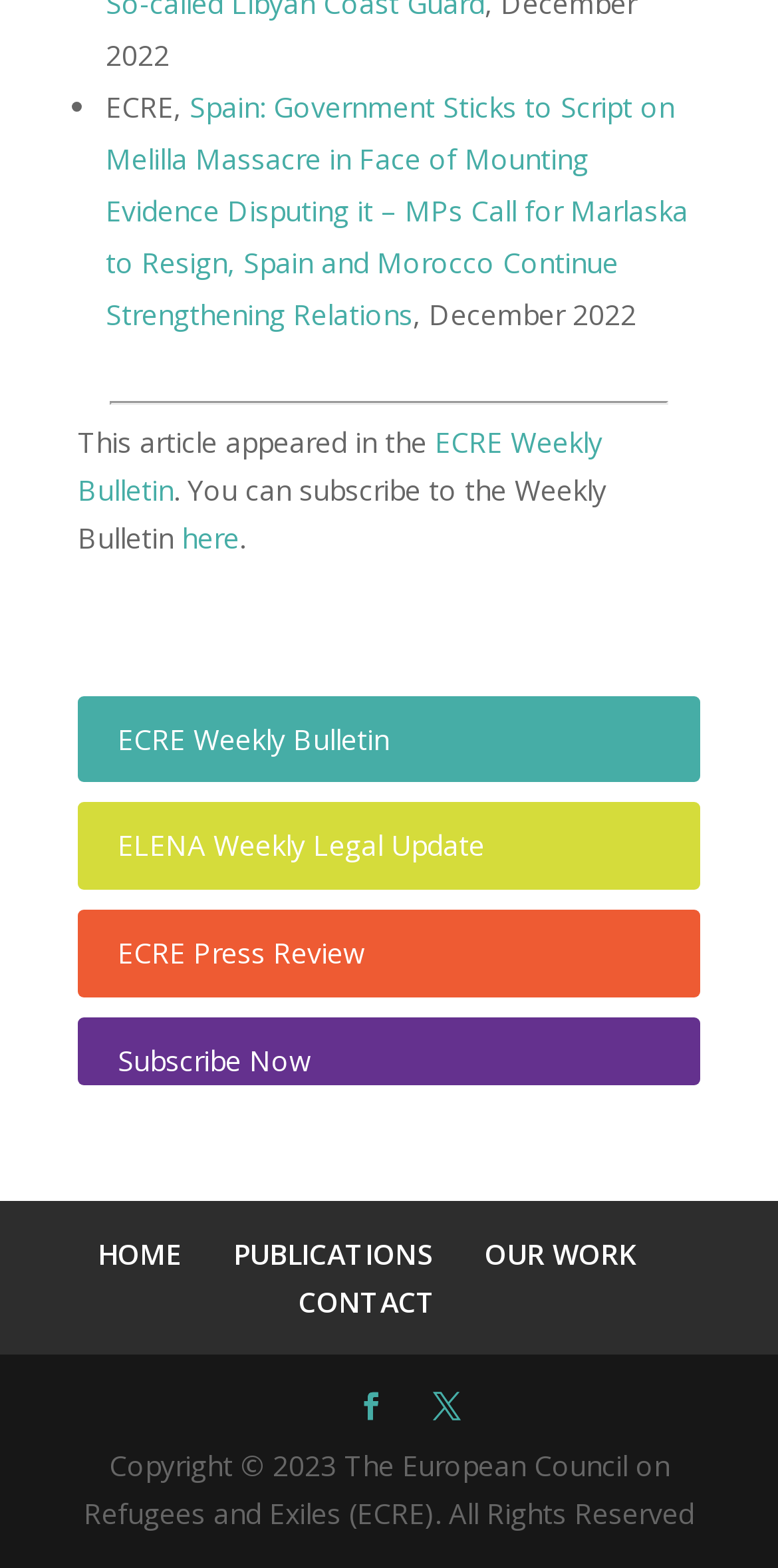Please respond to the question with a concise word or phrase:
What is the copyright year?

2023